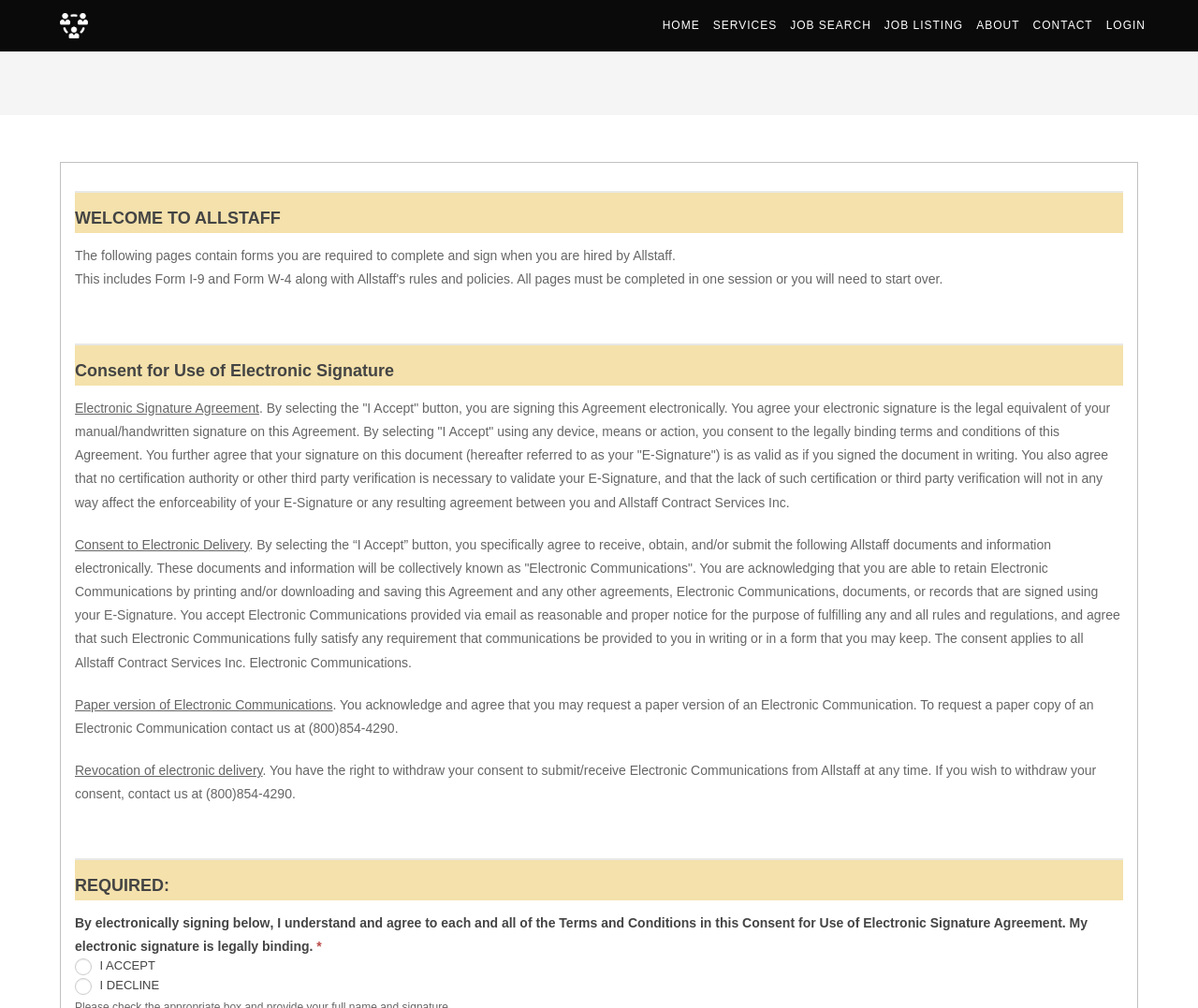Examine the screenshot and answer the question in as much detail as possible: What is the purpose of the radio group 'By electronically signing below'?

The radio group 'By electronically signing below' is used to agree to the terms and conditions of the Consent for Use of Electronic Signature Agreement, and the user must select either 'I ACCEPT' or 'I DECLINE' to indicate their consent.